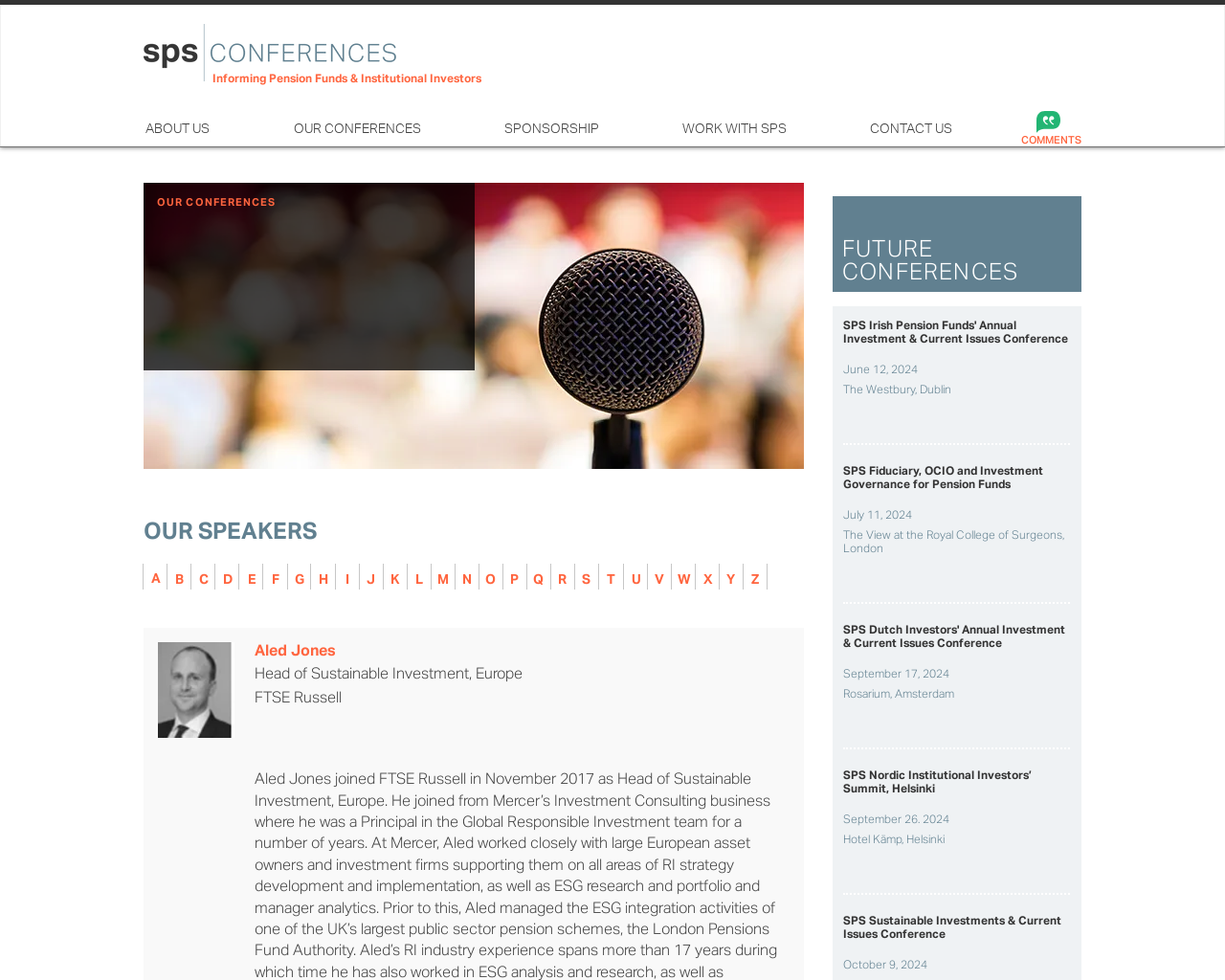What is the title of the conference on September 17, 2024?
Provide a one-word or short-phrase answer based on the image.

SPS Dutch Investors' Annual Investment & Current Issues Conference